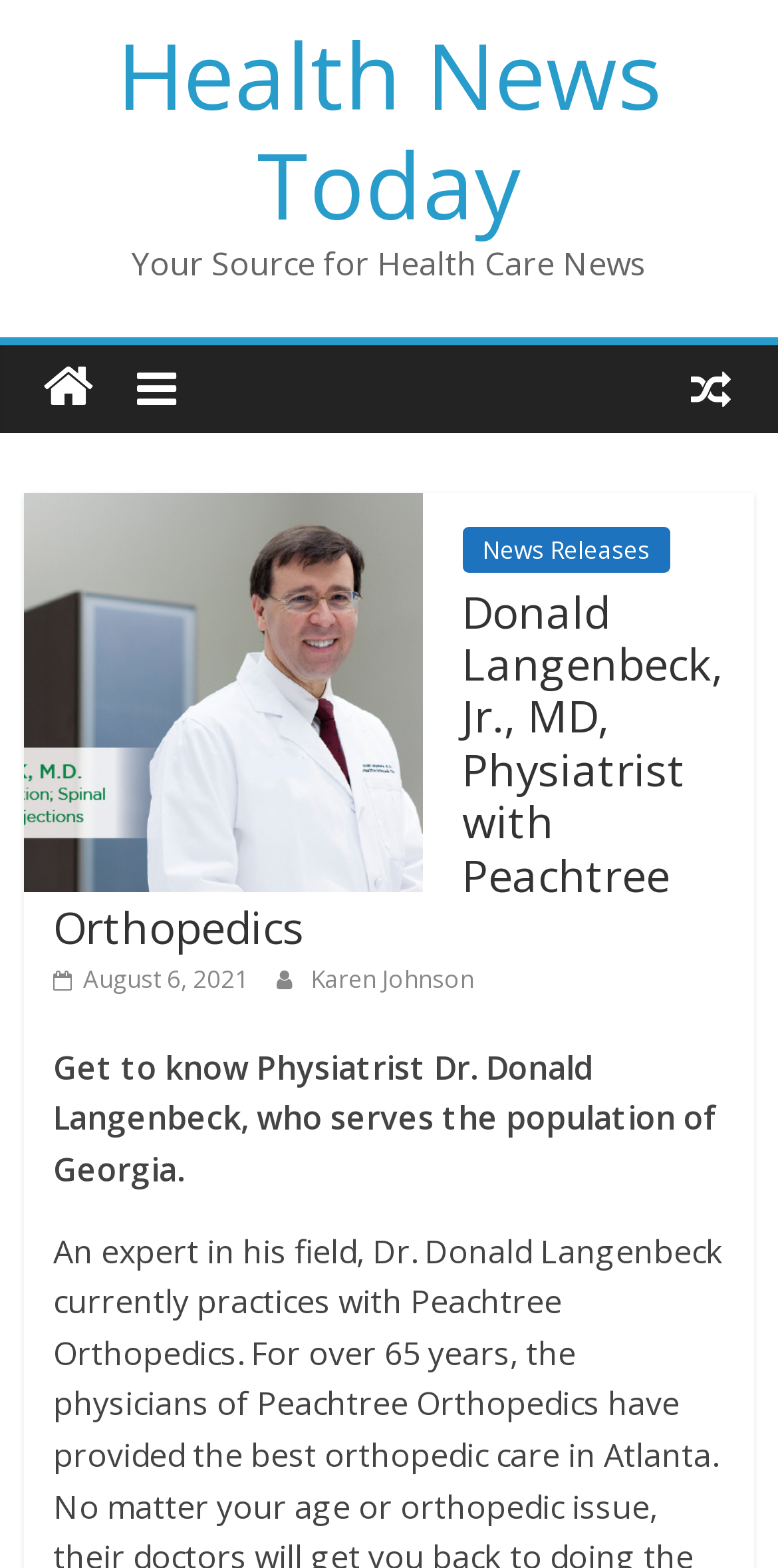What is the purpose of the webpage?
Look at the image and provide a detailed response to the question.

Based on the overall content of the webpage, including the heading and static text, it appears that the purpose of the webpage is to introduce Dr. Donald Langenbeck, a physiatrist, and provide some information about him.